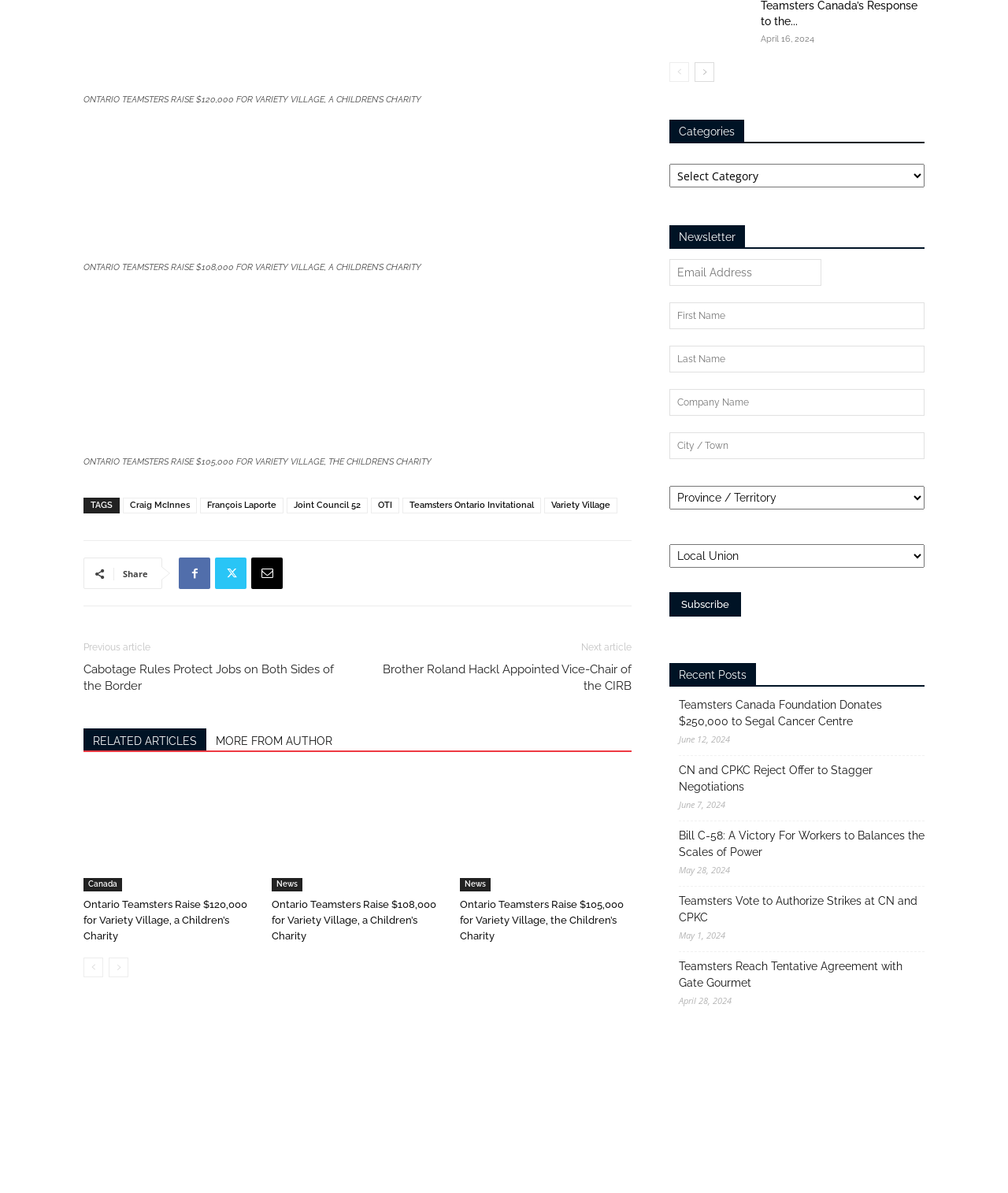Pinpoint the bounding box coordinates of the area that must be clicked to complete this instruction: "Click on the 'Teamsters Canada Foundation Donates $250,000 to Segal Cancer Centre' link".

[0.673, 0.584, 0.917, 0.612]